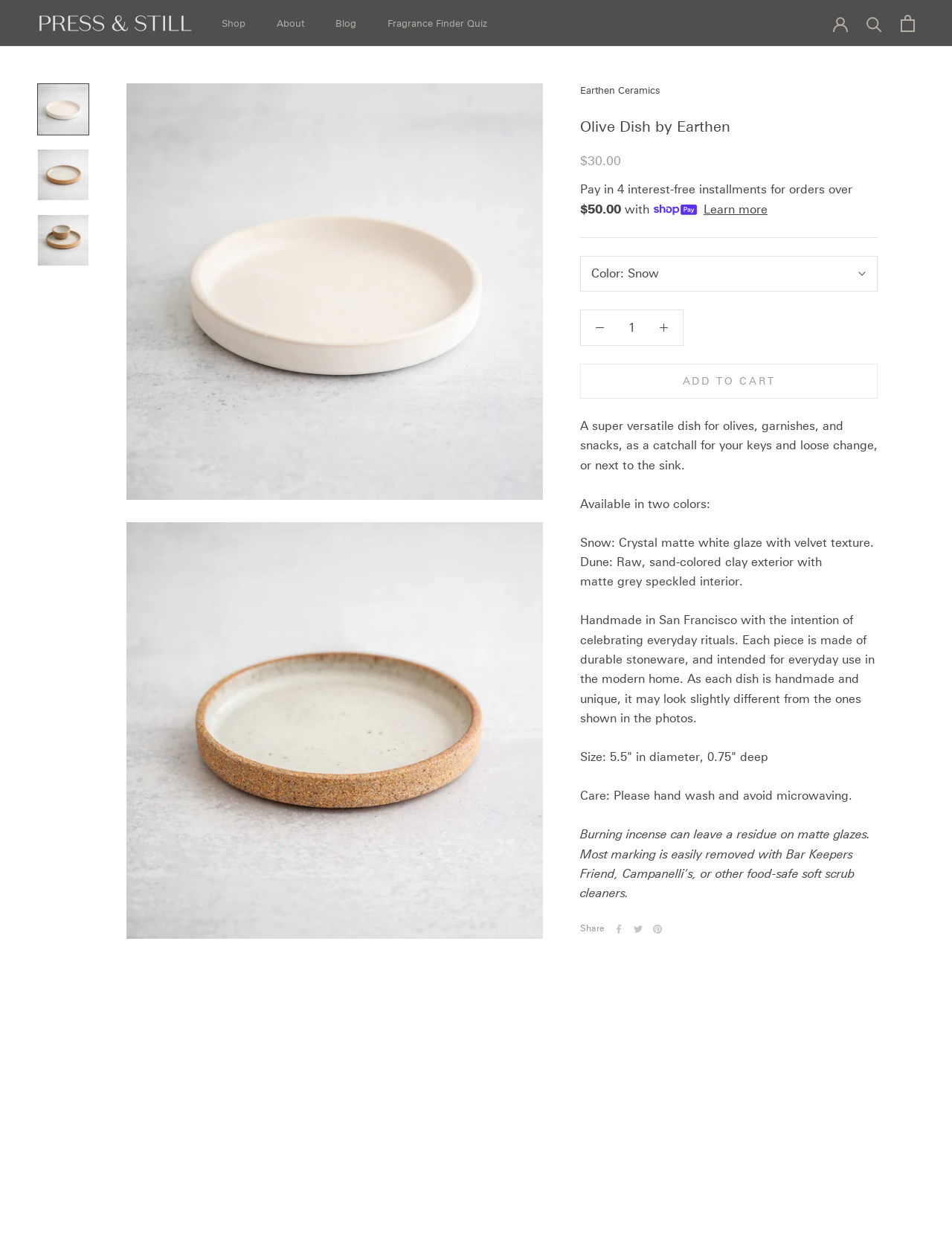Point out the bounding box coordinates of the section to click in order to follow this instruction: "Learn more about payment options".

[0.739, 0.16, 0.806, 0.176]